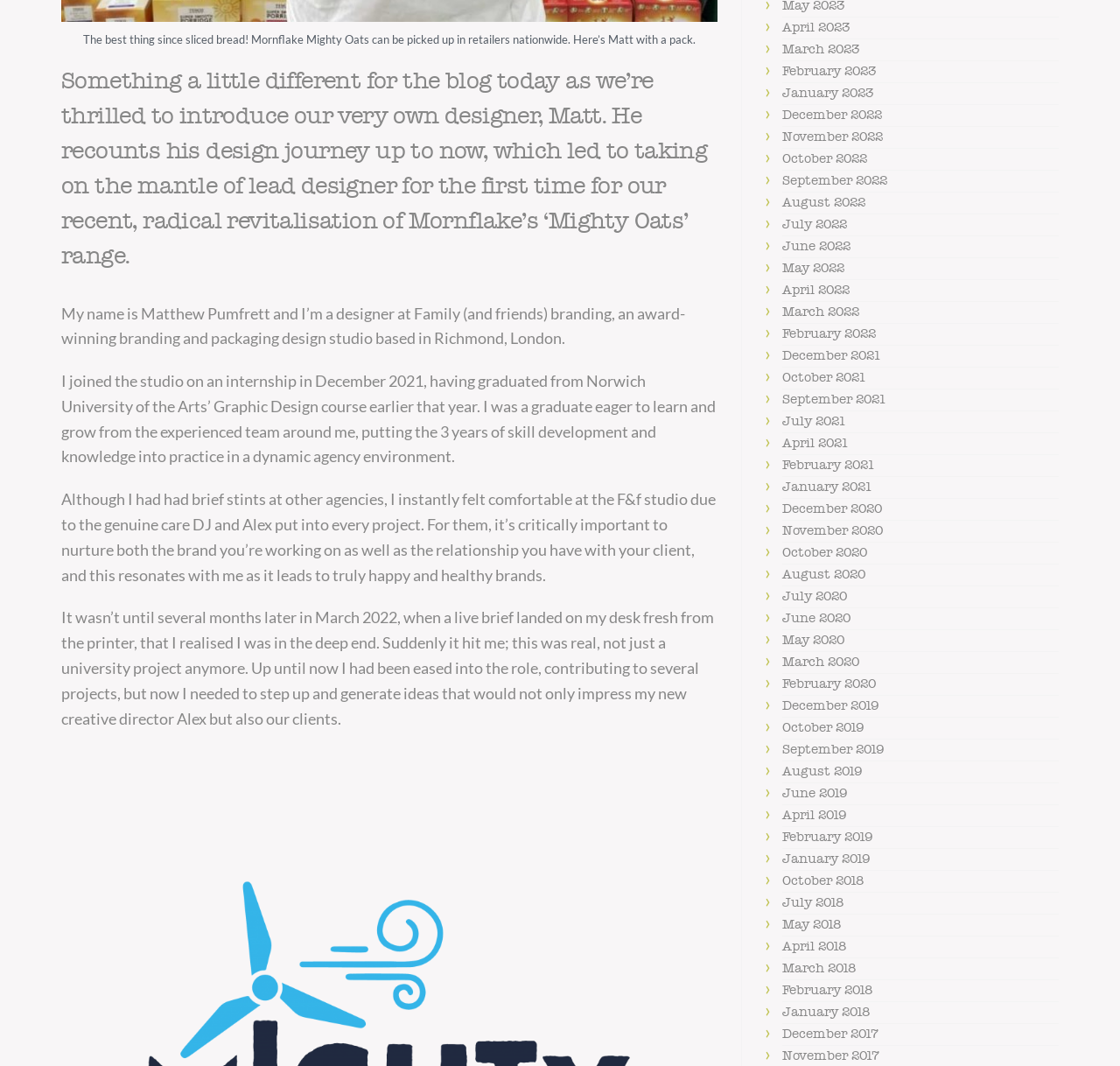Locate the bounding box coordinates of the area where you should click to accomplish the instruction: "Click on the 'May 2023' link".

[0.698, 0.0, 0.754, 0.011]